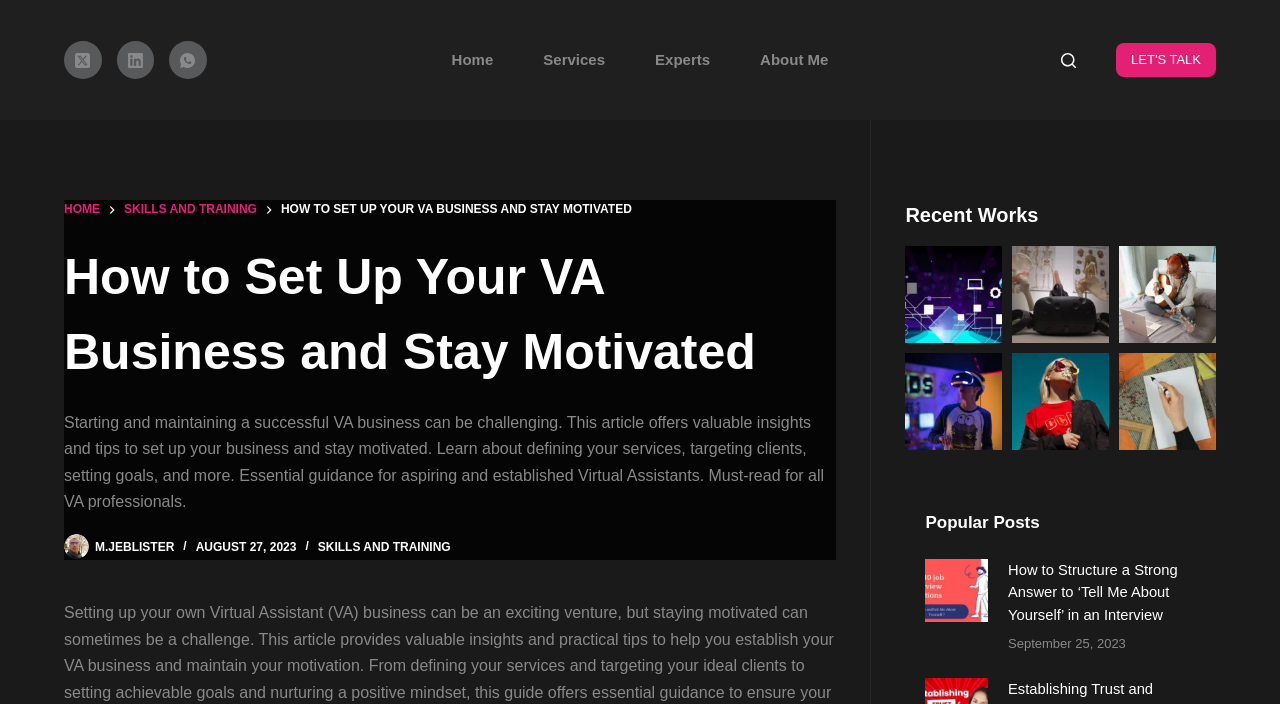Given the element description: "Experts", predict the bounding box coordinates of the UI element it refers to, using four float numbers between 0 and 1, i.e., [left, top, right, bottom].

[0.492, 0.051, 0.574, 0.119]